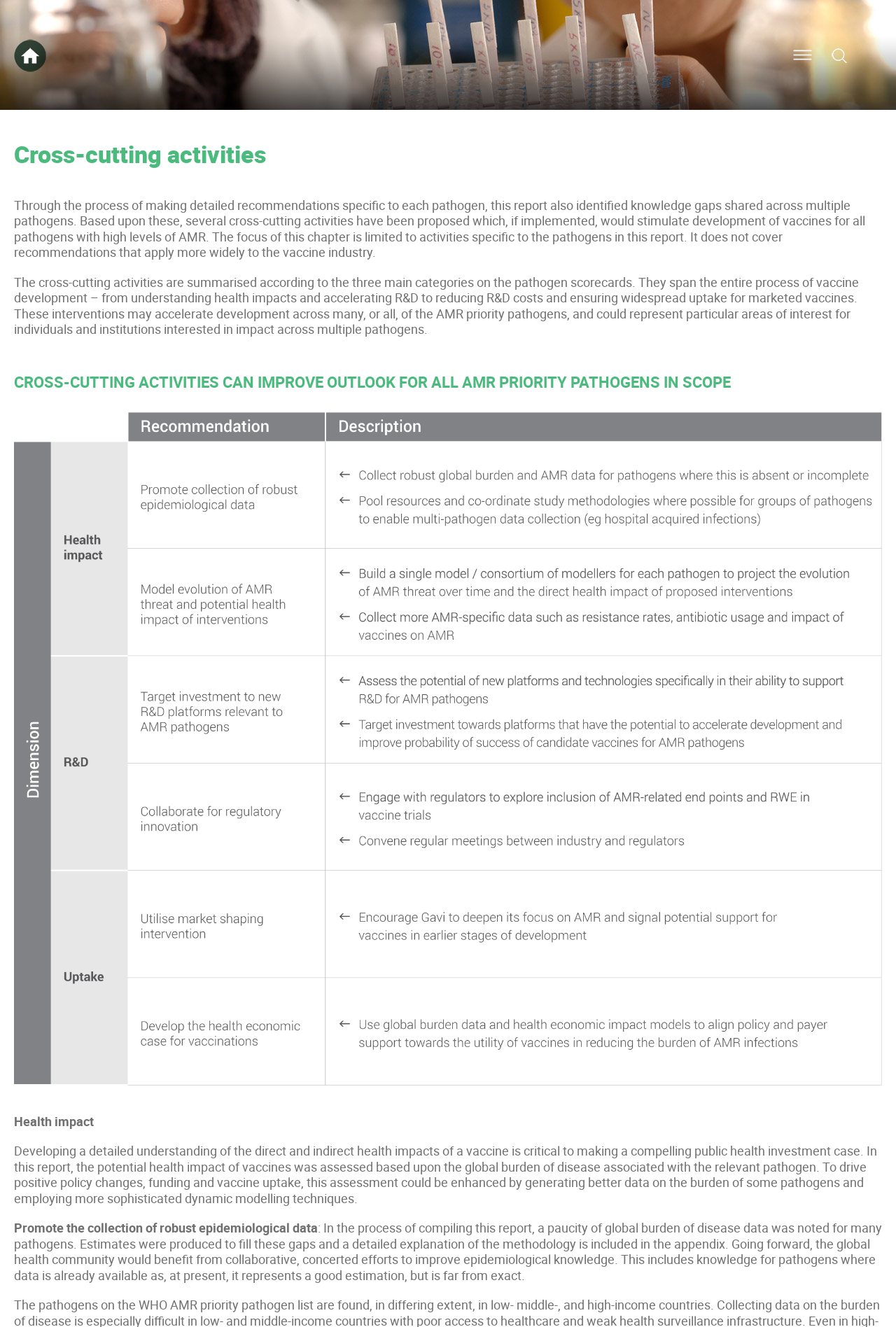What is the main topic of this webpage?
Look at the screenshot and provide an in-depth answer.

Based on the webpage content, it appears that the main topic is discussing vaccines for Antimicrobial Resistance (AMR). The webpage provides information on cross-cutting activities that can improve the outlook for all AMR priority pathogens in scope.